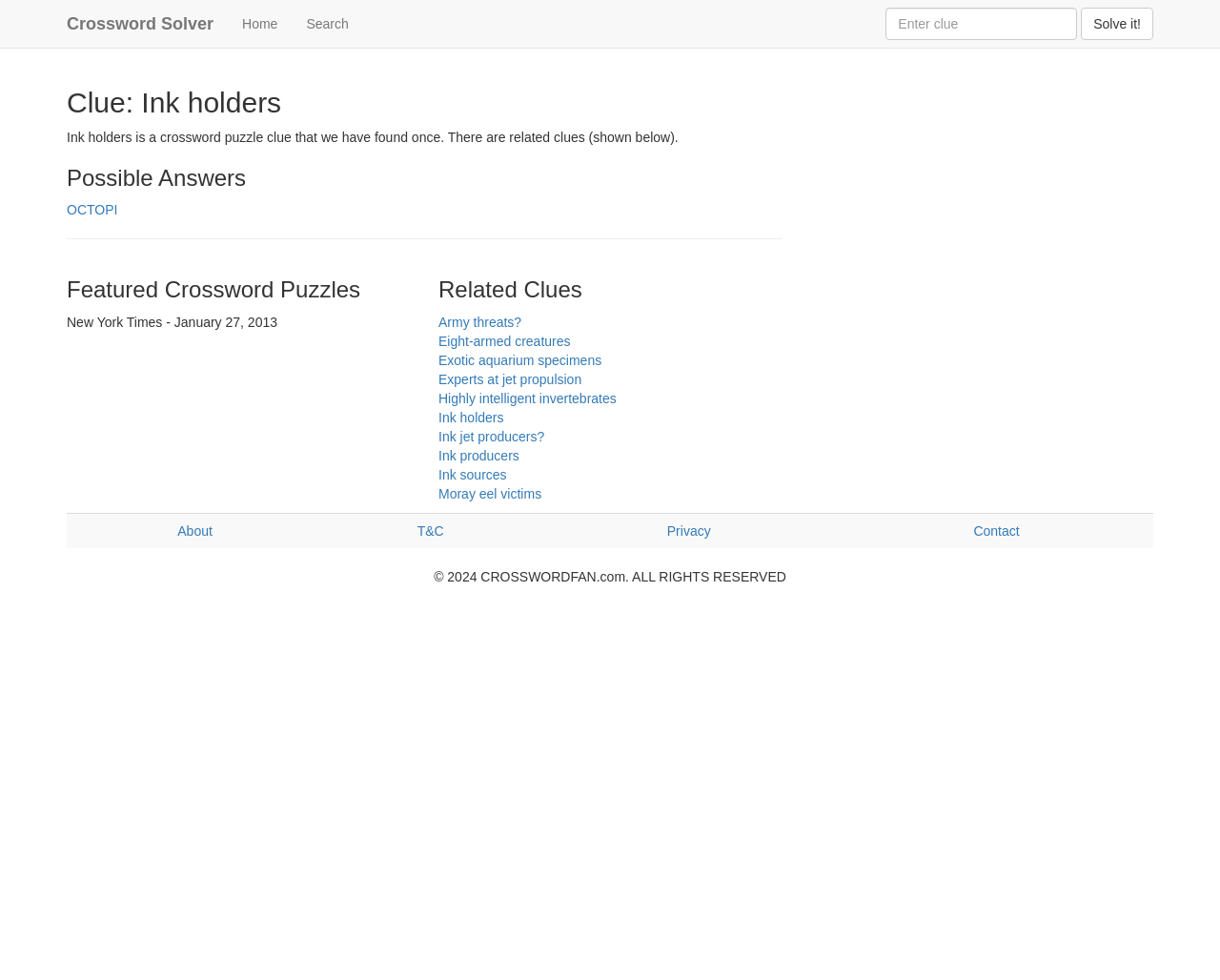Please find the bounding box for the following UI element description. Provide the coordinates in (top-left x, top-left y, bottom-right x, bottom-right y) format, with values between 0 and 1: Crossword Solver

[0.043, 0.0, 0.187, 0.049]